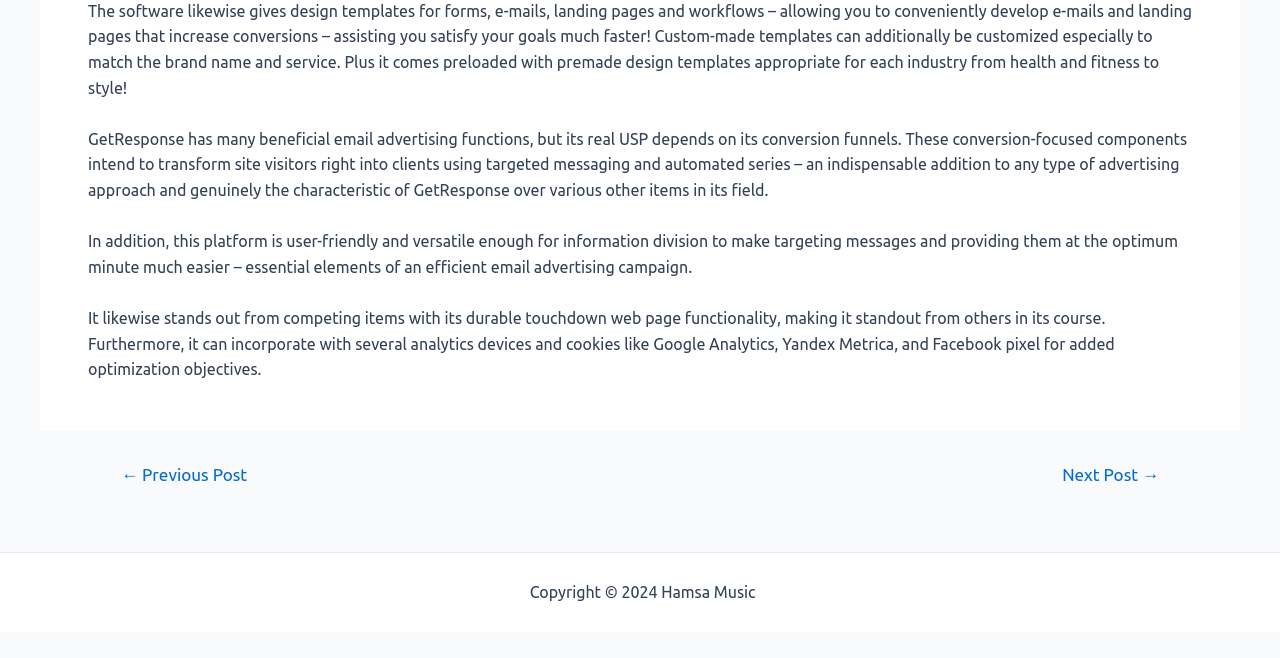Give a one-word or short phrase answer to the question: 
What is the purpose of GetResponse?

Conversion funnels